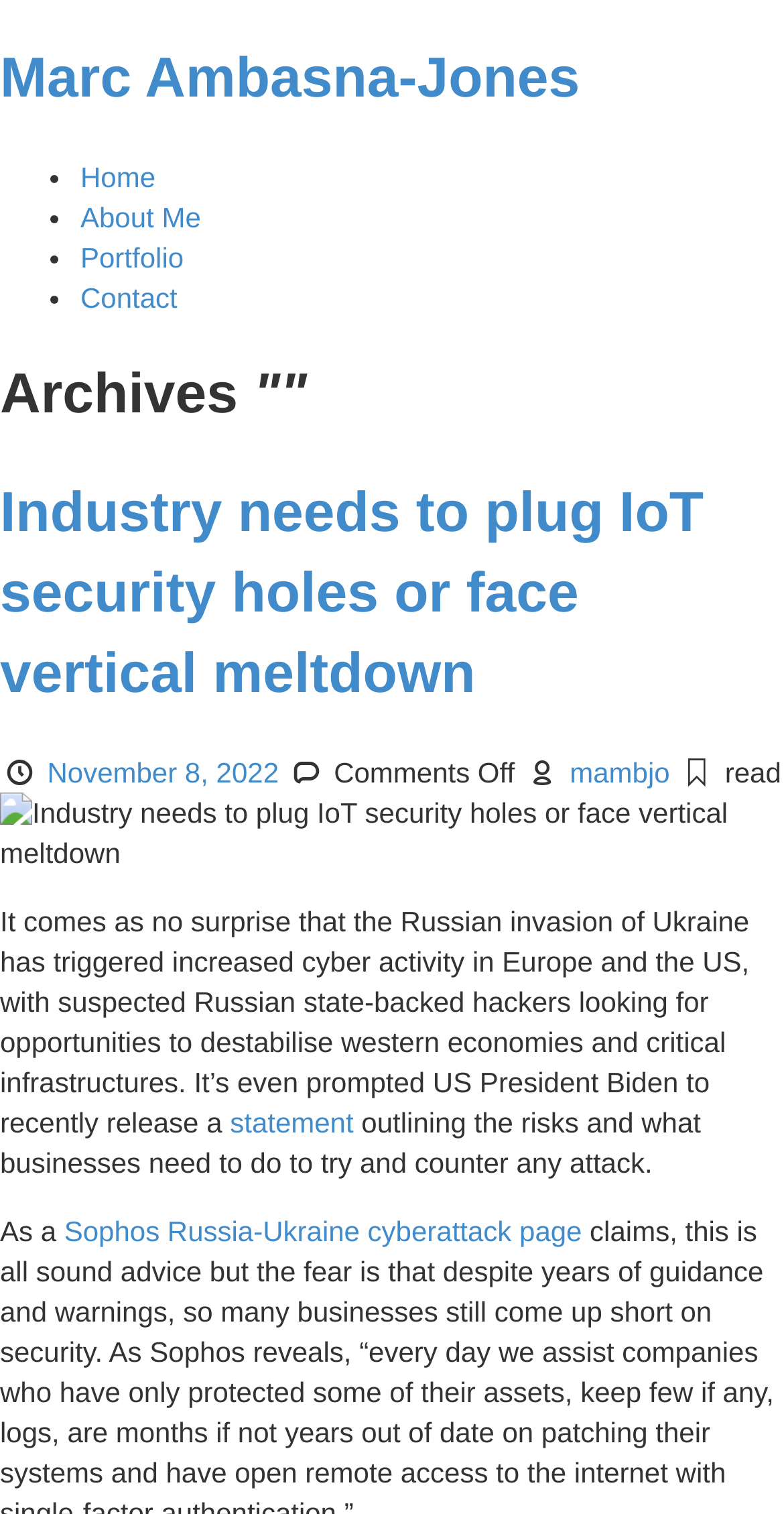Please specify the bounding box coordinates of the clickable region necessary for completing the following instruction: "view about me". The coordinates must consist of four float numbers between 0 and 1, i.e., [left, top, right, bottom].

[0.103, 0.132, 0.256, 0.153]